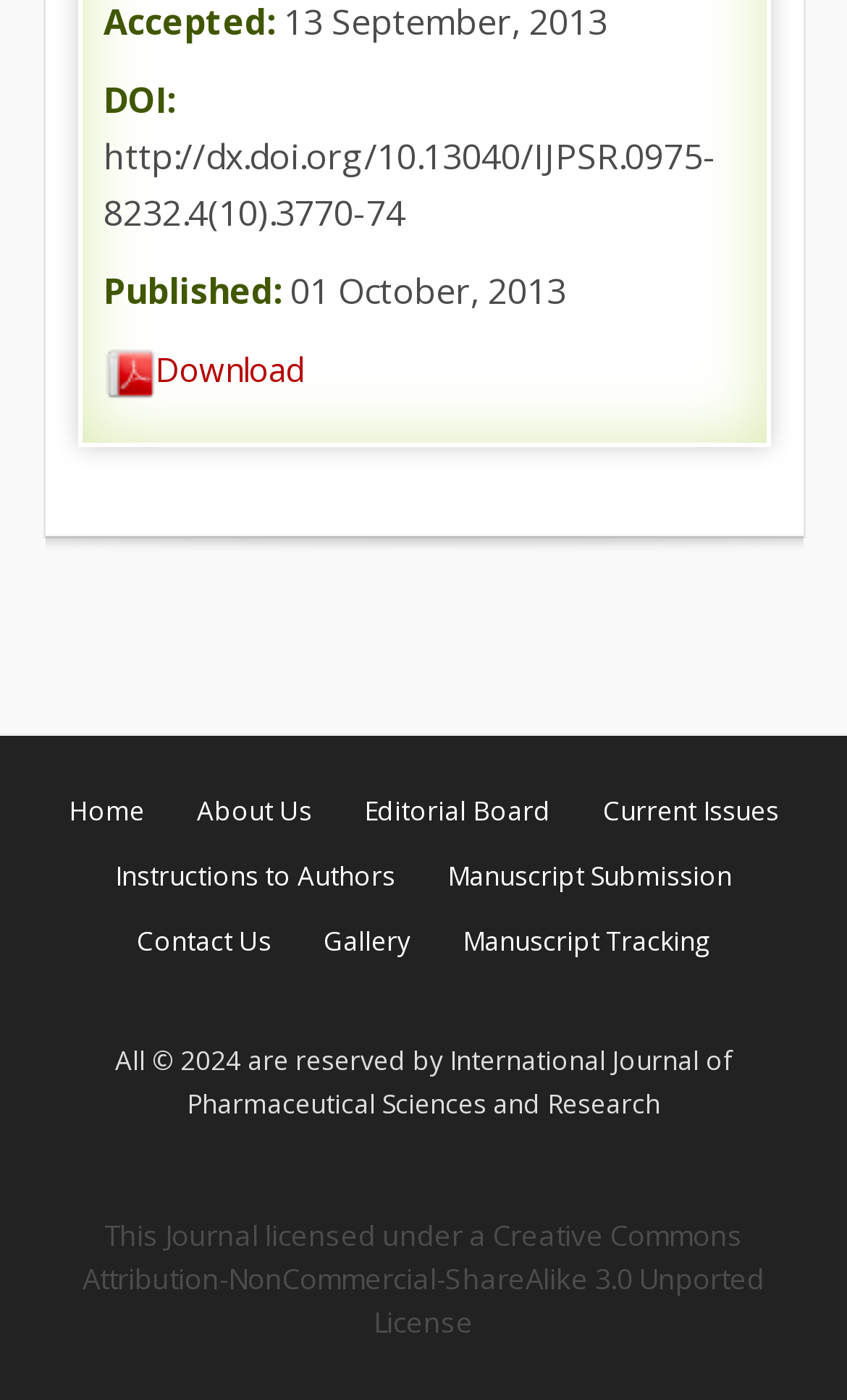Look at the image and give a detailed response to the following question: What is the license of the journal?

I found the license information by looking at the StaticText element at the bottom of the page, which describes the license.